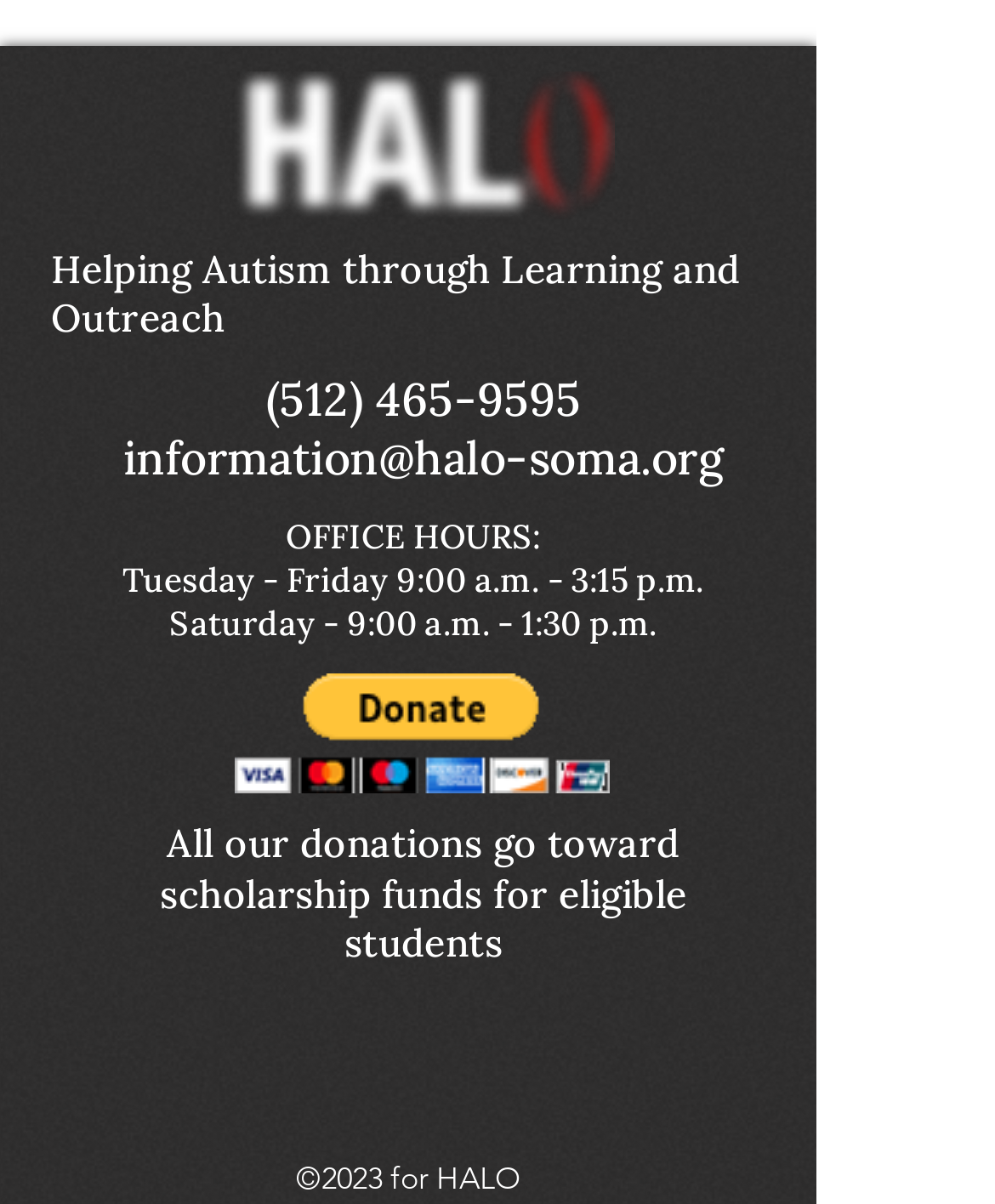How many social media platforms are listed?
Utilize the information in the image to give a detailed answer to the question.

I found the social media platforms by looking at the bottom section of the webpage, where the social media links are listed. There are three platforms listed: Facebook, Instagram, and YouTube.